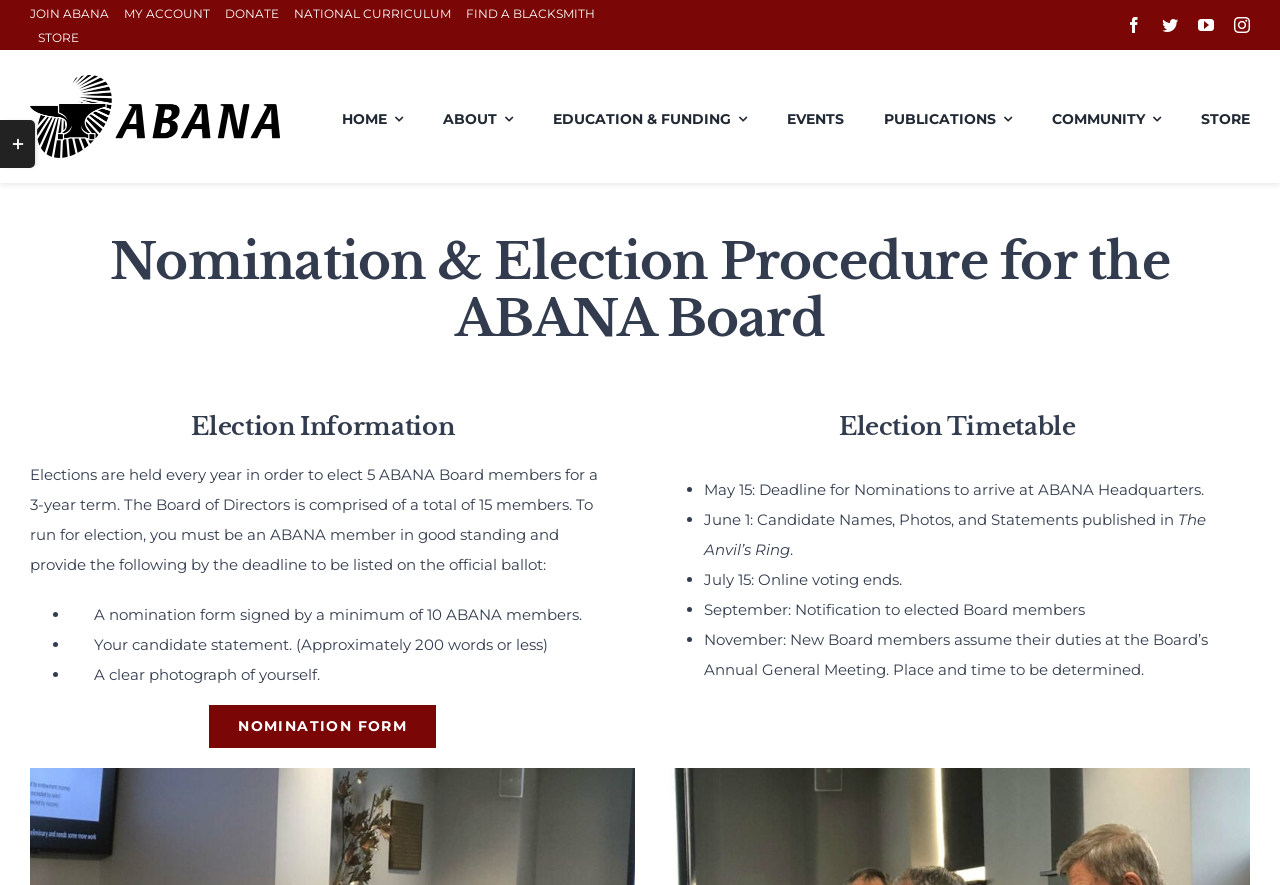Can you identify the bounding box coordinates of the clickable region needed to carry out this instruction: 'Click on JOIN ABANA'? The coordinates should be four float numbers within the range of 0 to 1, stated as [left, top, right, bottom].

[0.023, 0.002, 0.085, 0.029]